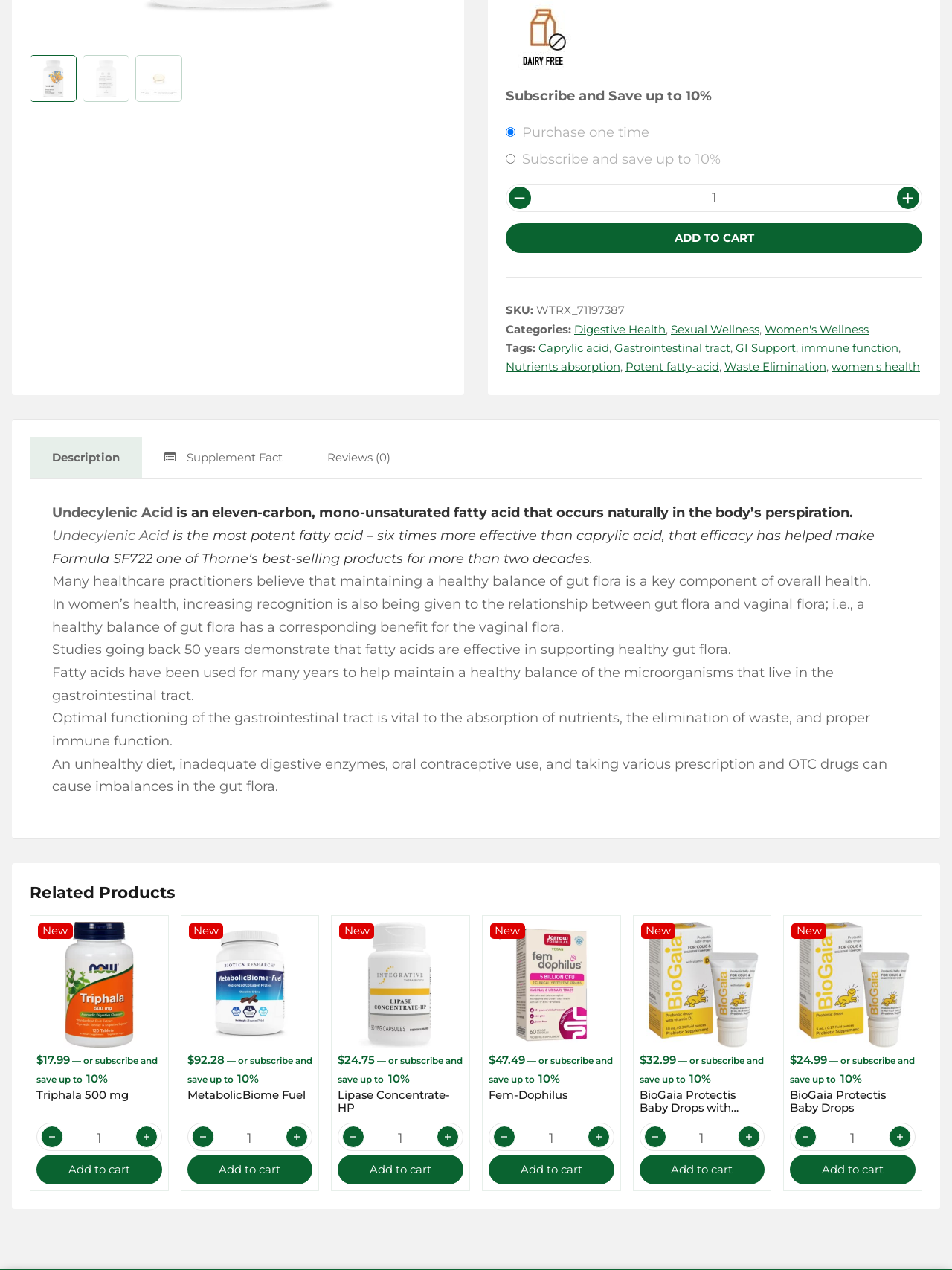Please provide the bounding box coordinate of the region that matches the element description: Description. Coordinates should be in the format (top-left x, top-left y, bottom-right x, bottom-right y) and all values should be between 0 and 1.

[0.055, 0.355, 0.126, 0.365]